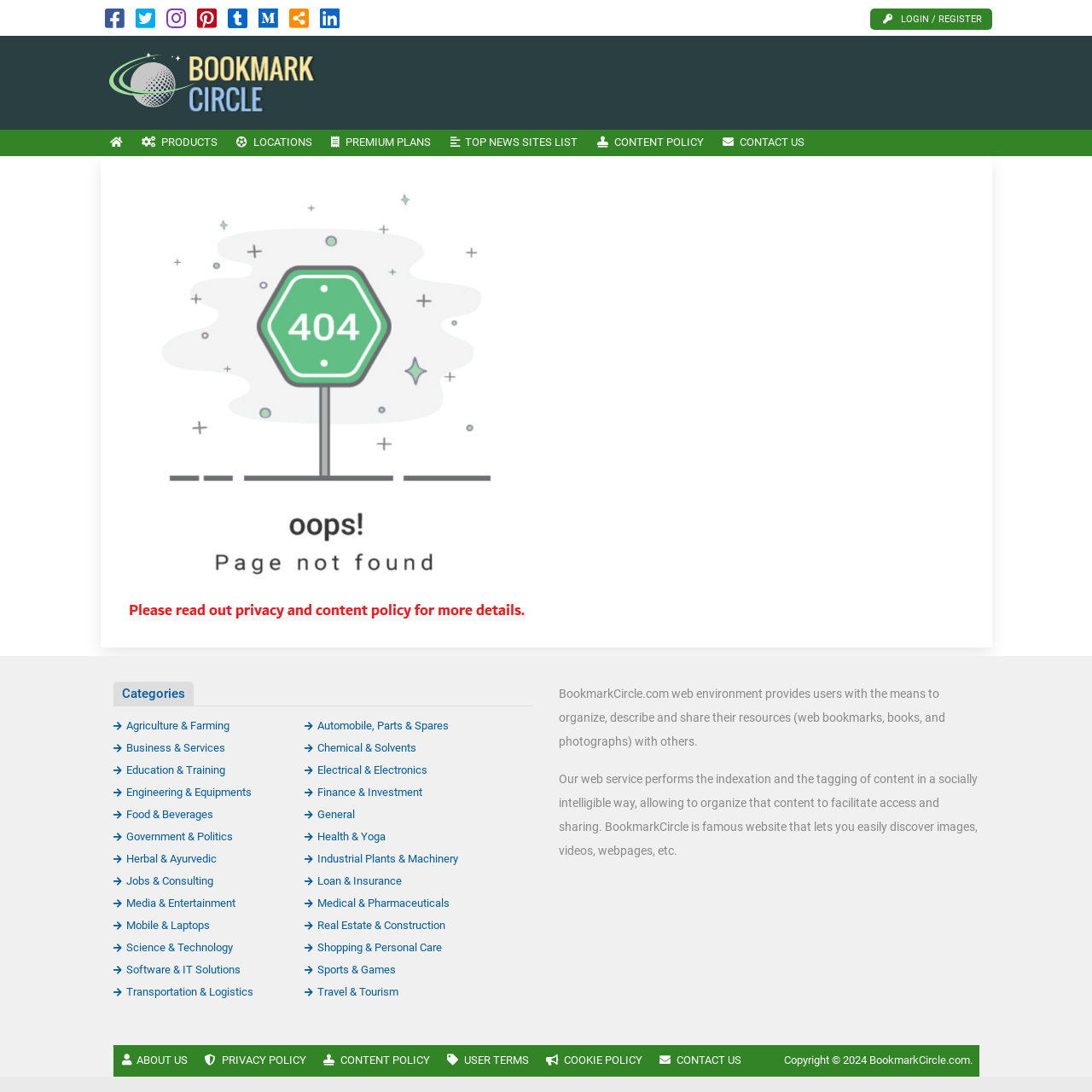What is the copyright year of the website?
Using the details shown in the screenshot, provide a comprehensive answer to the question.

I found the copyright information at the very bottom of the webpage, which states 'Copyright © 2024 BookmarkCircle.com'.